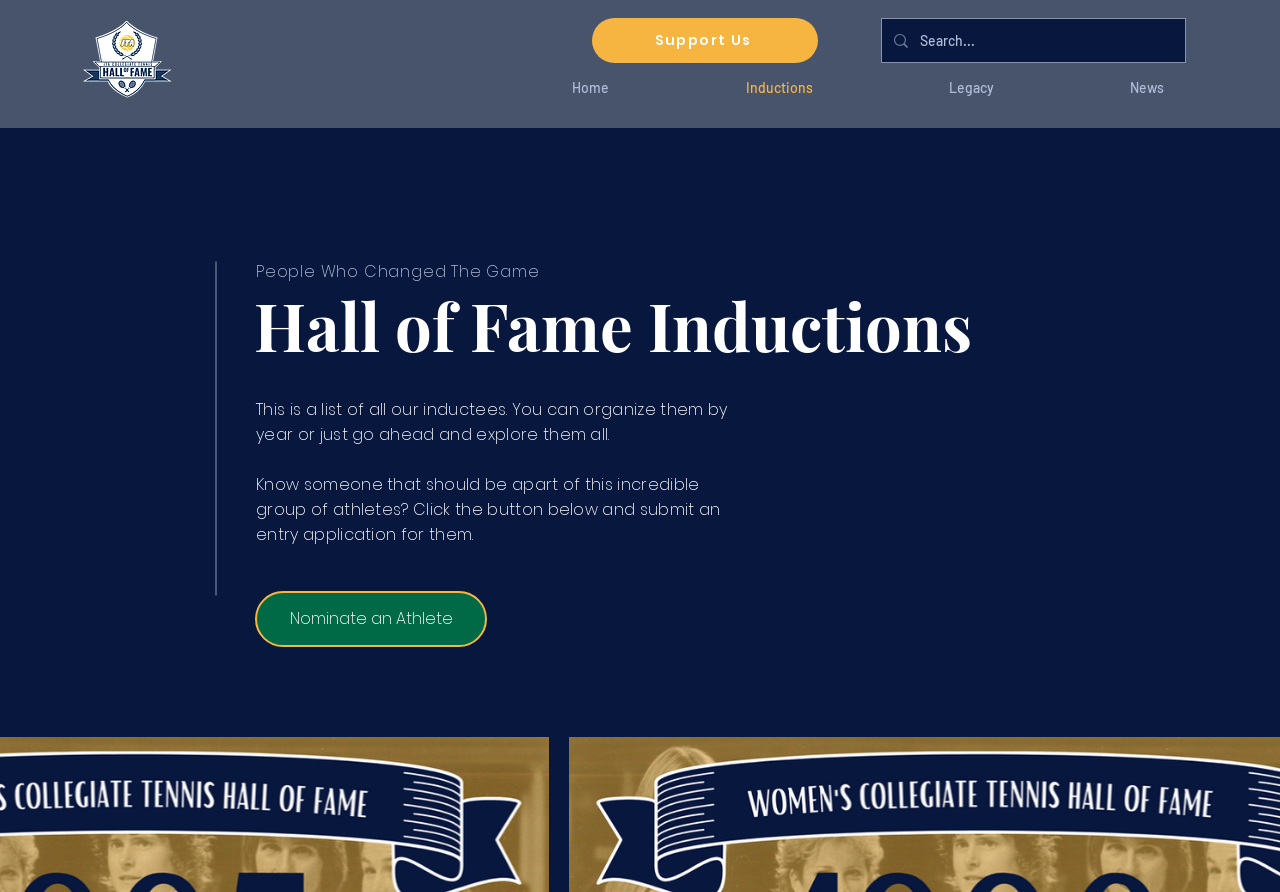How are the inductees organized on this webpage?
Using the image as a reference, answer with just one word or a short phrase.

By year